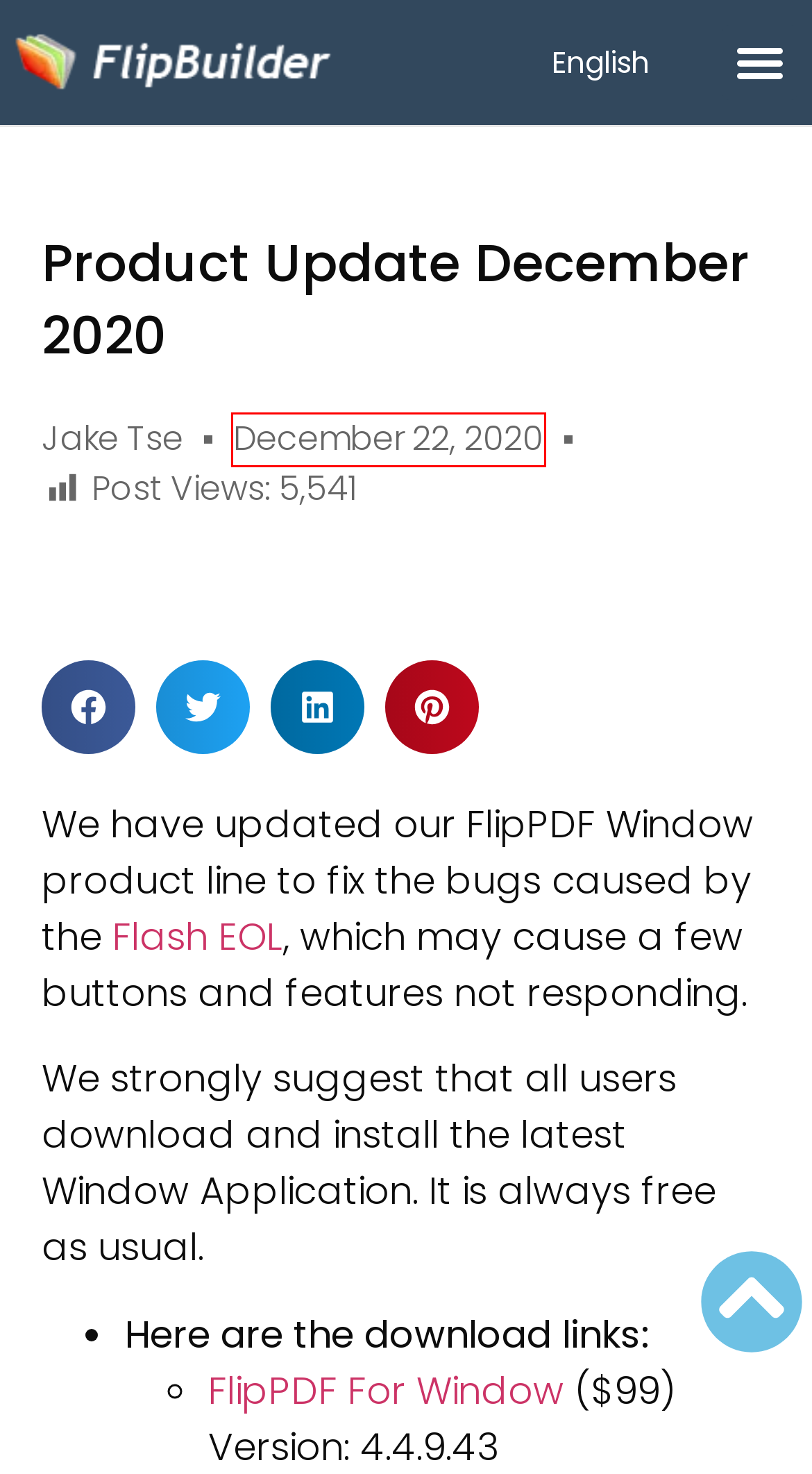A screenshot of a webpage is given with a red bounding box around a UI element. Choose the description that best matches the new webpage shown after clicking the element within the red bounding box. Here are the candidates:
A. December 22, 2020 - FlipBuilder Blog
B. Title - Mango Animate
C. 7 Ideas to Make a Bookshelf Website in 2020
D. Hosting Add-on Service: Share Your Book Online at Affordable Prices
E. Jake Tse, Author at FlipBuilder Blog
F. Mango AI - AI Video Generator - Mango Animate
G. 10 Digital Travel Brochure Ideas & Tips for Travel Agency Marketing
H. Free Whiteboard Animation Software | Whiteboard Video Maker - Mango Animate

A